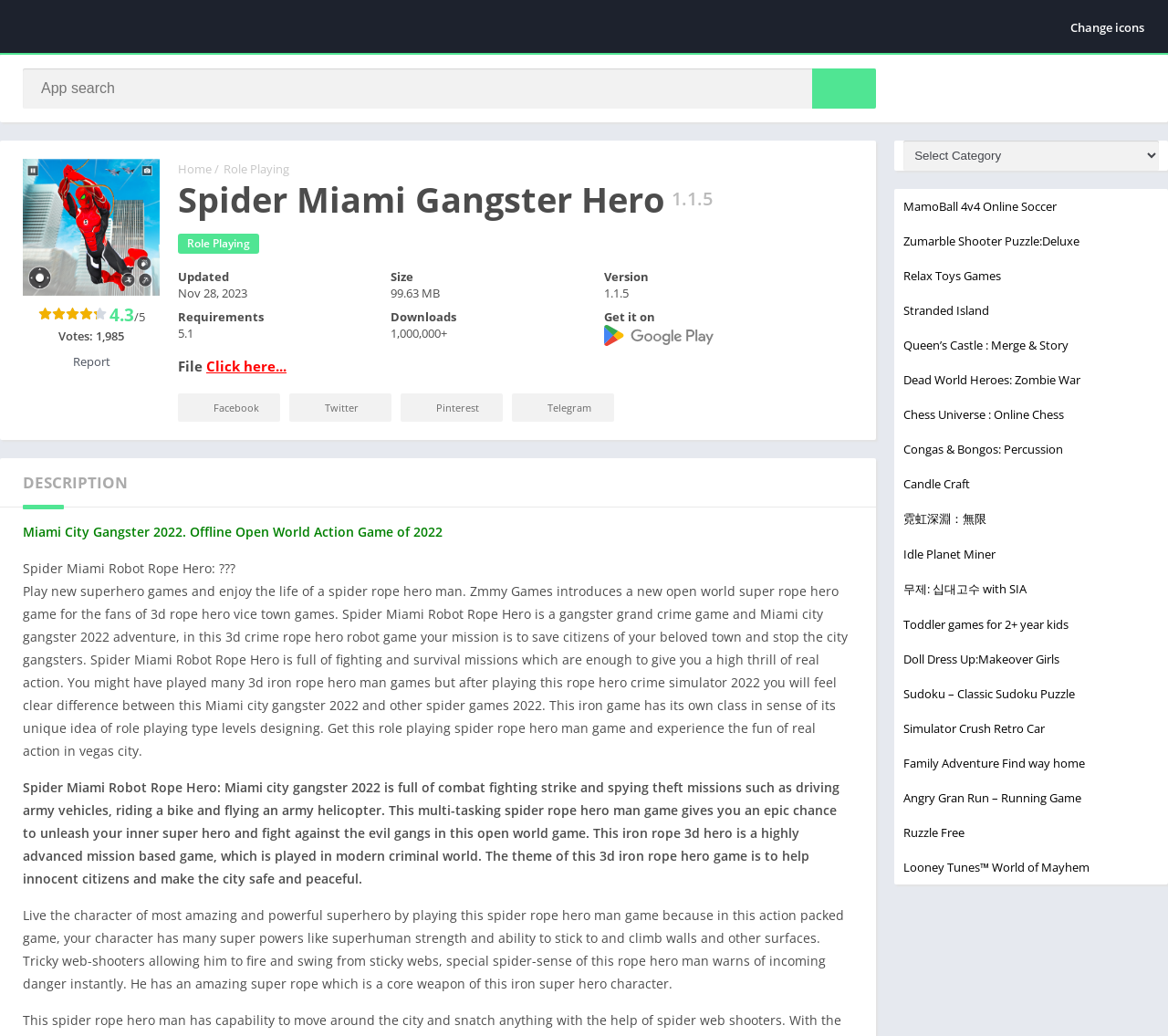Please identify the bounding box coordinates of the clickable area that will allow you to execute the instruction: "Download Spider Miami Gangster Hero MOD APK".

[0.152, 0.17, 0.57, 0.213]